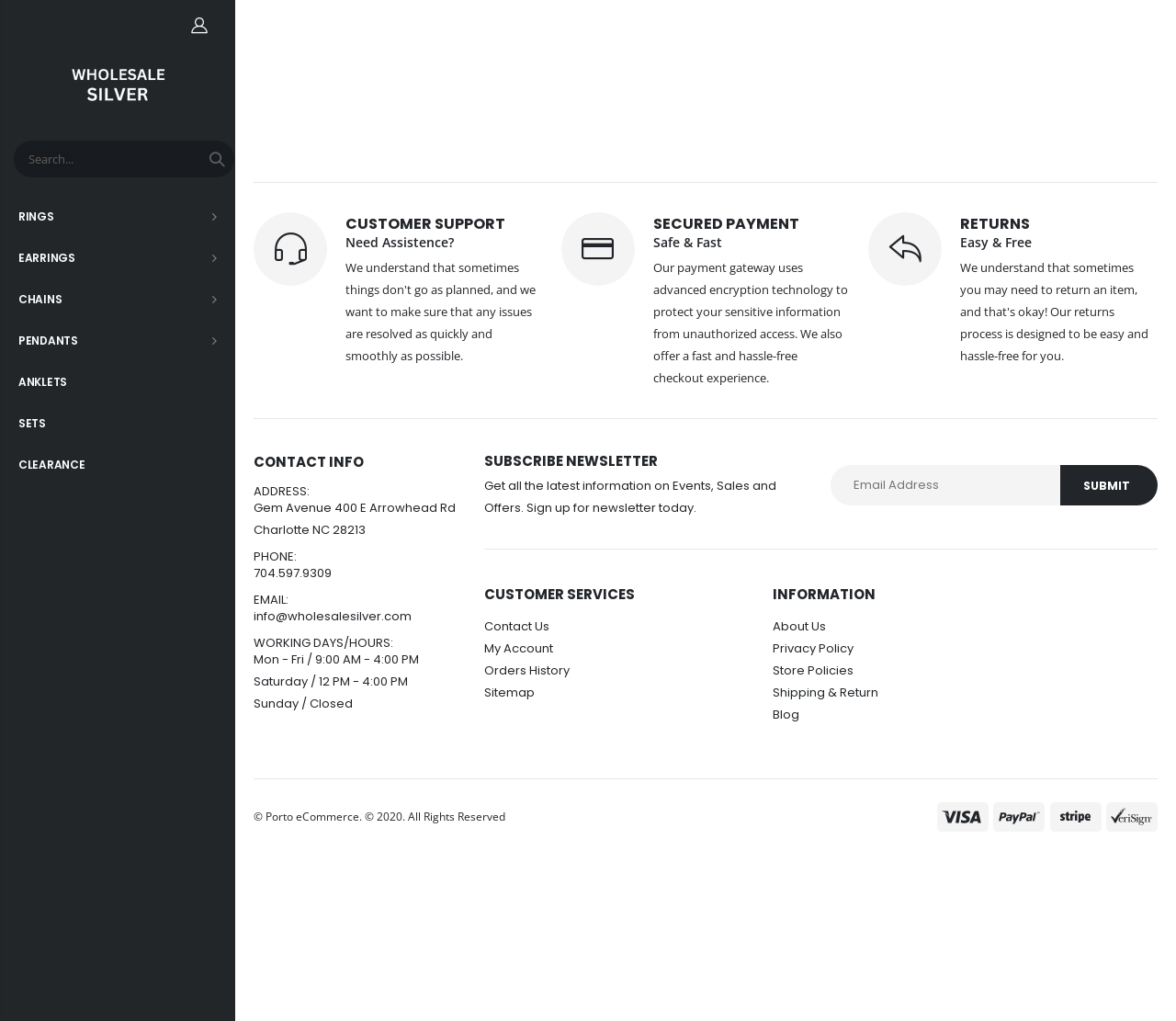What types of products are sold on this website?
Look at the image and respond with a single word or a short phrase.

Jewelry